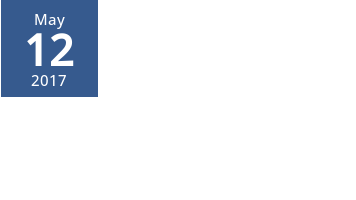Offer a detailed account of the various components present in the image.

The image features a calendar page prominently displaying the date May 12, 2017. This calendar serves as a visual marker, possibly indicating the date of a significant event or post. The deep blue background of the calendar contrasts with the bold white numbers, enhancing the visibility of the date. This image is likely part of a blog post titled "Take Smaller Steps," authored by Bob Mahr, where themes of personal growth and gradual progress may be explored. The calendar could symbolize reflection or a moment of revelation in the context of the accompanying written content.